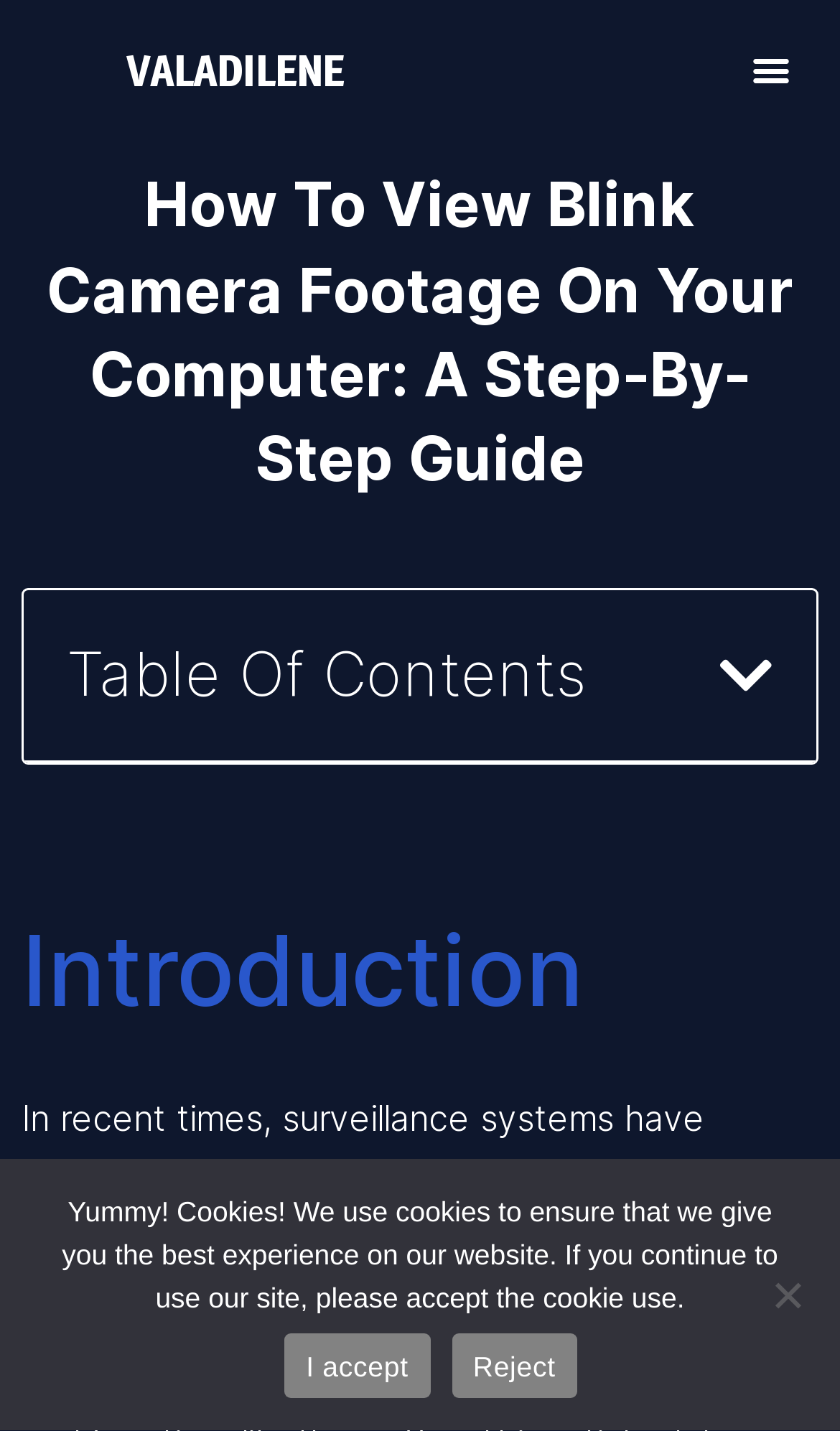Write a detailed summary of the webpage, including text, images, and layout.

The webpage is a guide on how to view Blink home security cameras on a computer, with a focus on enhancing safety monitoring with convenience and ease. 

At the top left of the page, there is a heading with the website's name, "VALADILENE". To the right of it, there is a menu toggle button. Below these elements, there is a static text that displays the title of the guide, "How To View Blink Camera Footage On Your Computer: A Step-By-Step Guide". 

Further down, there is a heading that says "Table Of Contents" and a button to open the table of contents, which is located to the right of the heading. 

Below the table of contents, there is a heading that says "Introduction", which is almost at the middle of the page. 

At the bottom of the page, there is a cookie notice dialog that is not currently in modal mode. Within the dialog, there is a static text that explains the use of cookies on the website, followed by two links, "I accept" and "Reject", and a generic "Reject" element.